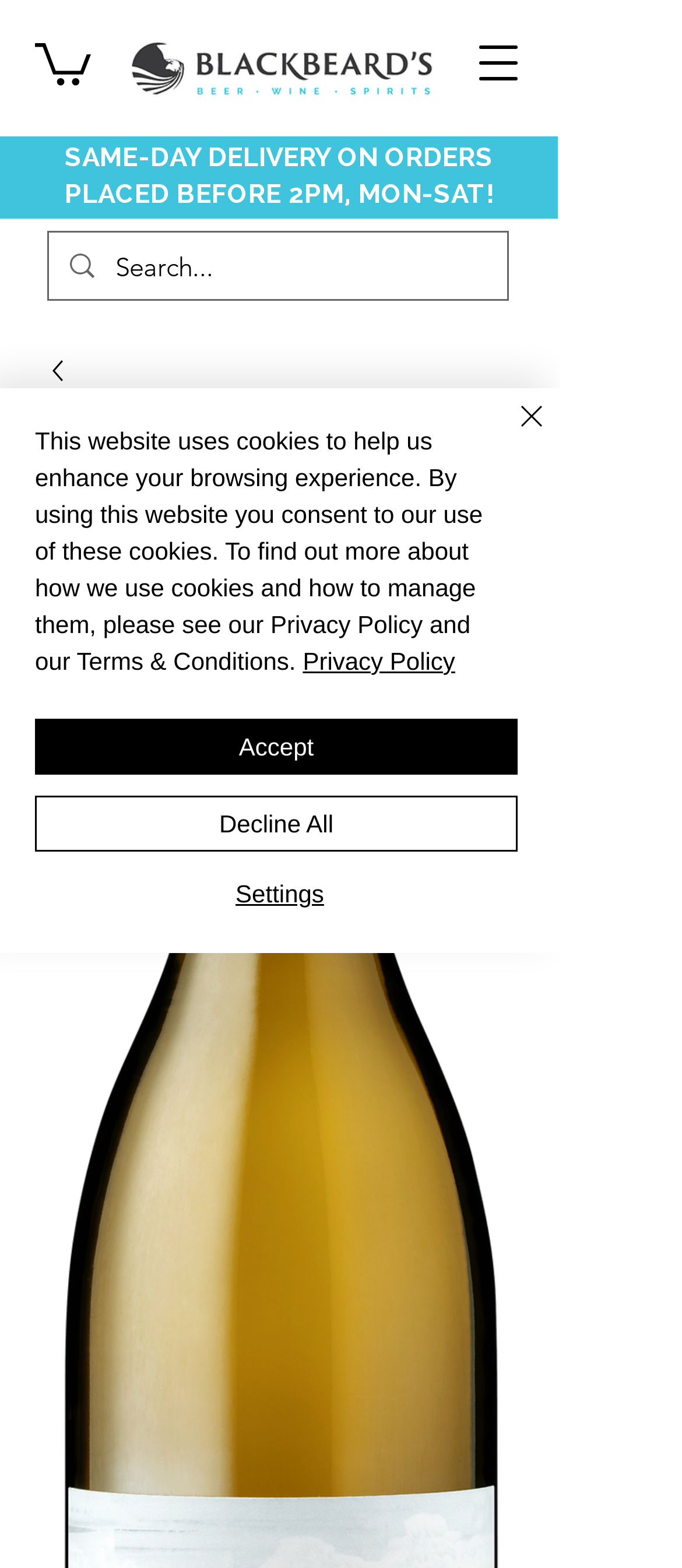Describe the webpage in detail, including text, images, and layout.

The webpage appears to be an e-commerce website for Crossbarn wines, specifically showcasing the Paul Hobbs Crossbarn Chardonnay Sonoma Coast. 

At the top left corner, there is a small link and an accompanying image. Next to it, on the same horizontal level, is a larger image of a landscape, likely a scenic view of the Sonoma Coast. 

On the top right corner, there is a button to open the navigation menu. Below it, a prominent heading announces same-day delivery on orders placed before 2 pm, Monday to Saturday. 

Adjacent to the heading, there is a search bar with a magnifying glass icon and a placeholder text "Search...". Below the search bar, there is a link with an accompanying image. 

The main content of the webpage is interrupted by a notice about the website's use of cookies. This notice is displayed in a modal window with a button to accept, decline all, or adjust settings. The notice provides links to the website's Privacy Policy and Terms & Conditions. 

The overall layout of the webpage is organized, with clear headings and concise text. The use of images and icons adds visual appeal to the page.